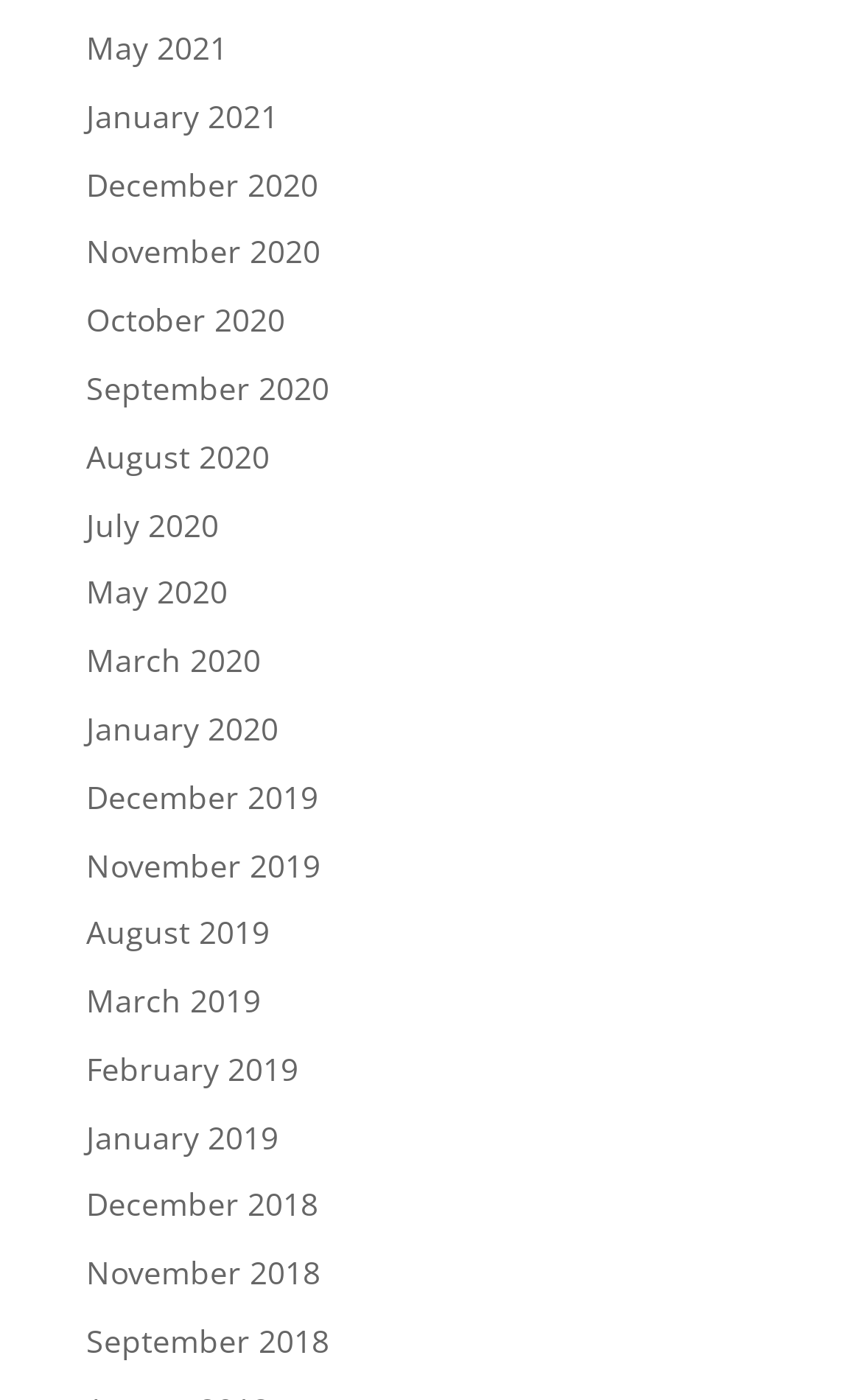What is the year with the most months listed?
Based on the image, give a concise answer in the form of a single word or short phrase.

2020